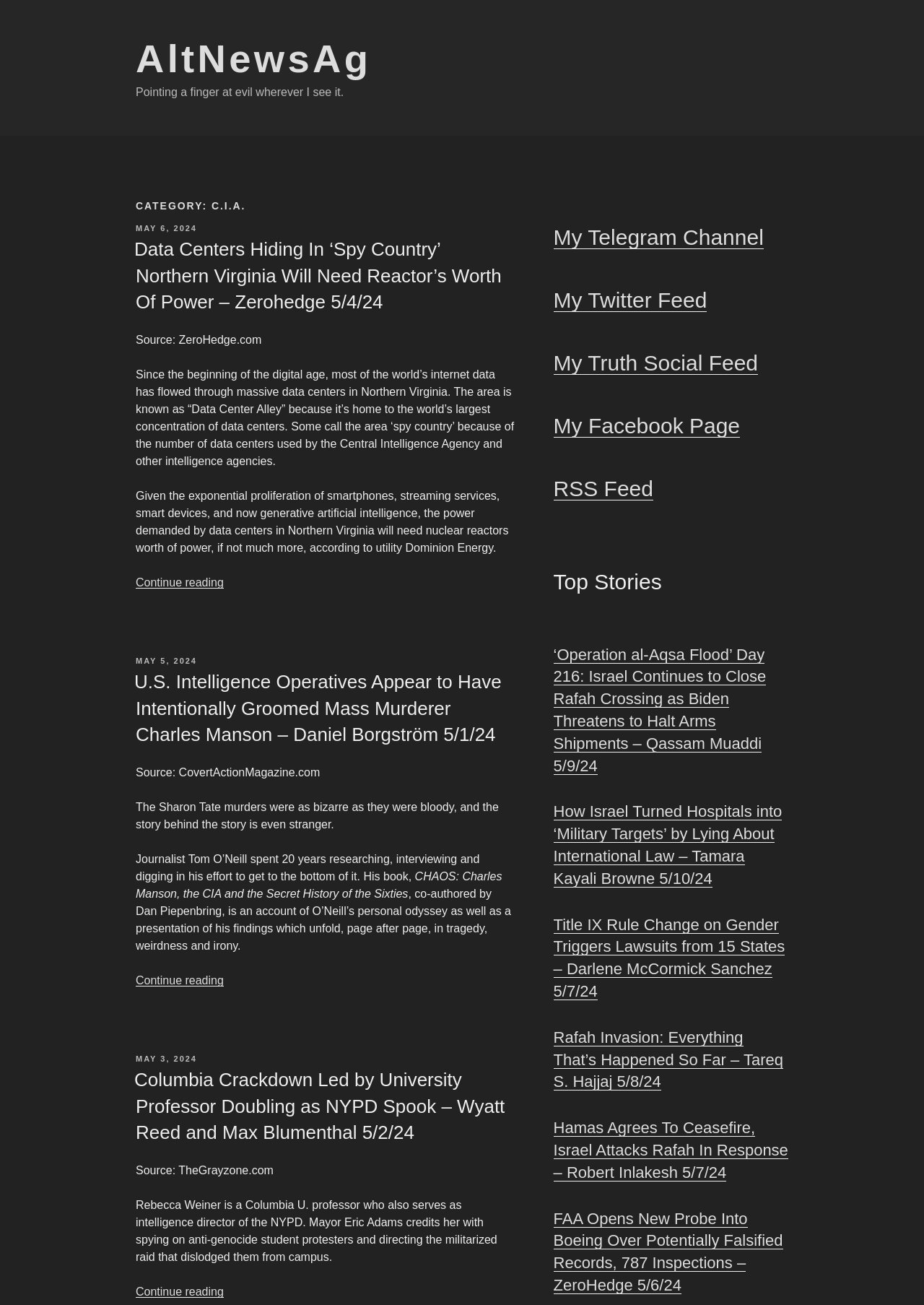Explain the webpage in detail, including its primary components.

The webpage is titled "C.I.A. – AltNewsAg" and has a tagline "Pointing a finger at evil wherever I see it." At the top, there is a link to "AltNewsAg" and a category heading "CATEGORY: C.I.A." Below the category heading, there are three articles with similar structures. Each article has a posted date, a heading, and a brief summary. The first article is about data centers in Northern Virginia needing a reactor's worth of power, the second article is about U.S. intelligence operatives grooming mass murderer Charles Manson, and the third article is about a Columbia University professor doubling as an NYPD spook.

To the right of the articles, there are links to the author's social media profiles, including Telegram, Twitter, Truth Social, Facebook, and RSS Feed. Below these links, there is a heading "Top Stories" with five links to news articles, including topics about Israel, hospitals, Title IX rule changes, and Boeing.

The webpage has a simple and organized layout, with clear headings and concise summaries for each article. The use of links to social media profiles and other news articles adds to the webpage's functionality and provides users with more resources to explore.